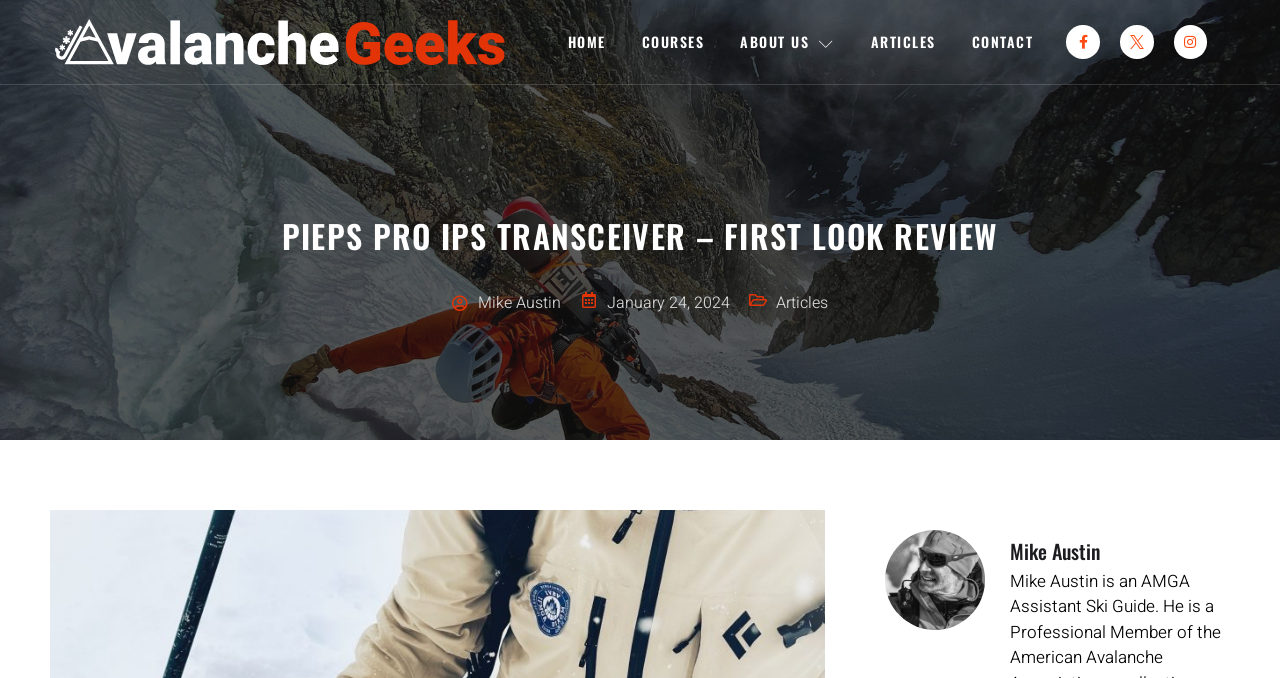Create a full and detailed caption for the entire webpage.

The webpage is a review article about the Pieps Pro IPS Transceiver. At the top left, there is a logo of Avalanche Geeks, which is a white image with a link to the website. 

On the top navigation bar, there are five main links: HOME, COURSES, ABOUT US, ARTICLES, and CONTACT, aligned horizontally from left to right. 

To the right of the navigation bar, there are three social media links: Facebook, an unknown icon, and Instagram, each with a small image. 

The main content of the webpage starts with a heading that reads "PIEPS PRO IPS TRANSCEIVER – FIRST LOOK REVIEW". Below the heading, there is a byline that reads "Mike Austin" and a date "January 24, 2024". 

Further down, there is a category label "Articles" and a large image of Mike Austin, which takes up most of the width of the page. Above the image, there is another heading that reads "Mike Austin".